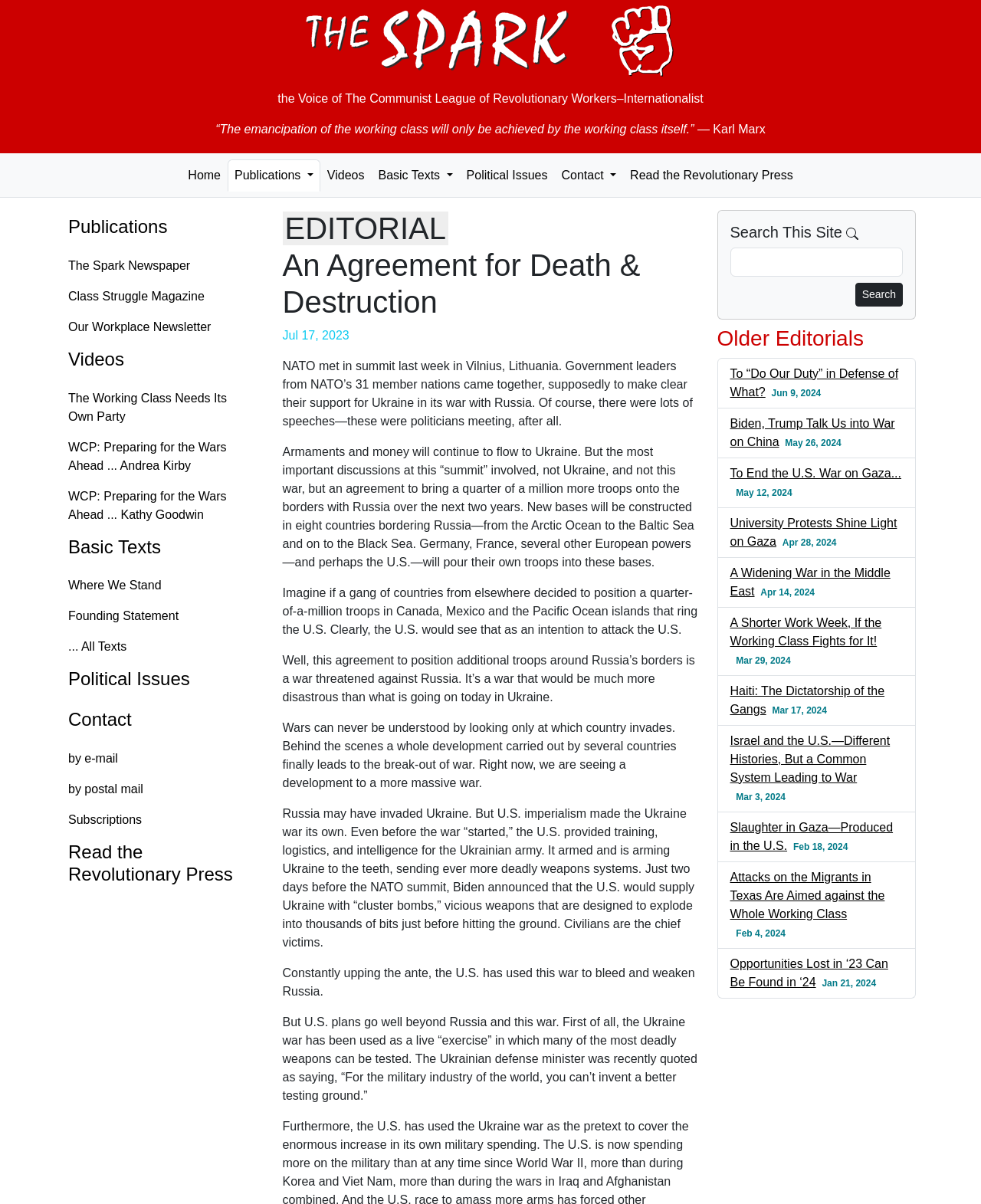Please determine the bounding box coordinates of the element's region to click in order to carry out the following instruction: "Search for something on this site". The coordinates should be four float numbers between 0 and 1, i.e., [left, top, right, bottom].

[0.744, 0.206, 0.92, 0.23]